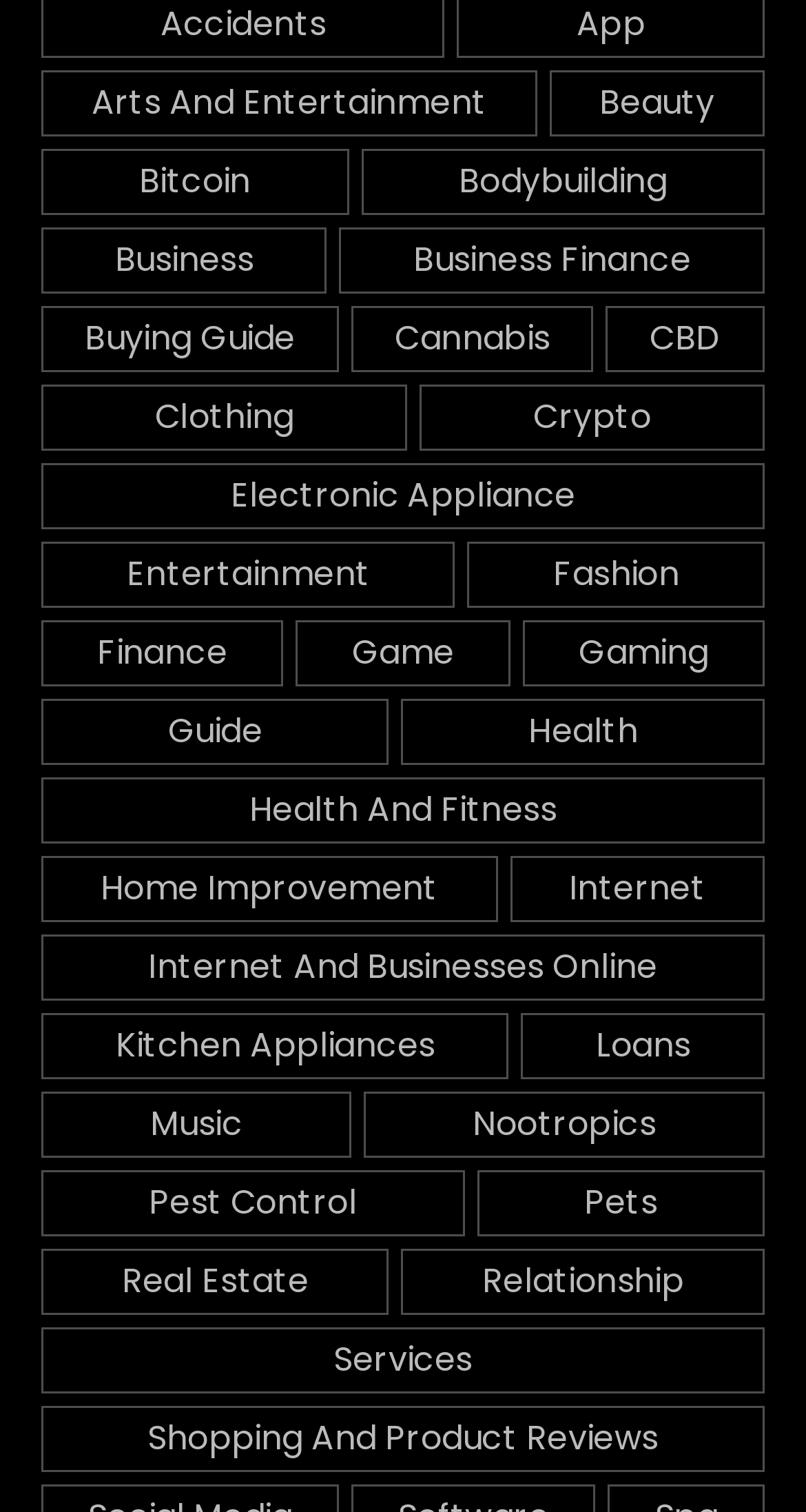Please find the bounding box for the UI element described by: "Arts and Entertainment".

[0.051, 0.046, 0.666, 0.09]